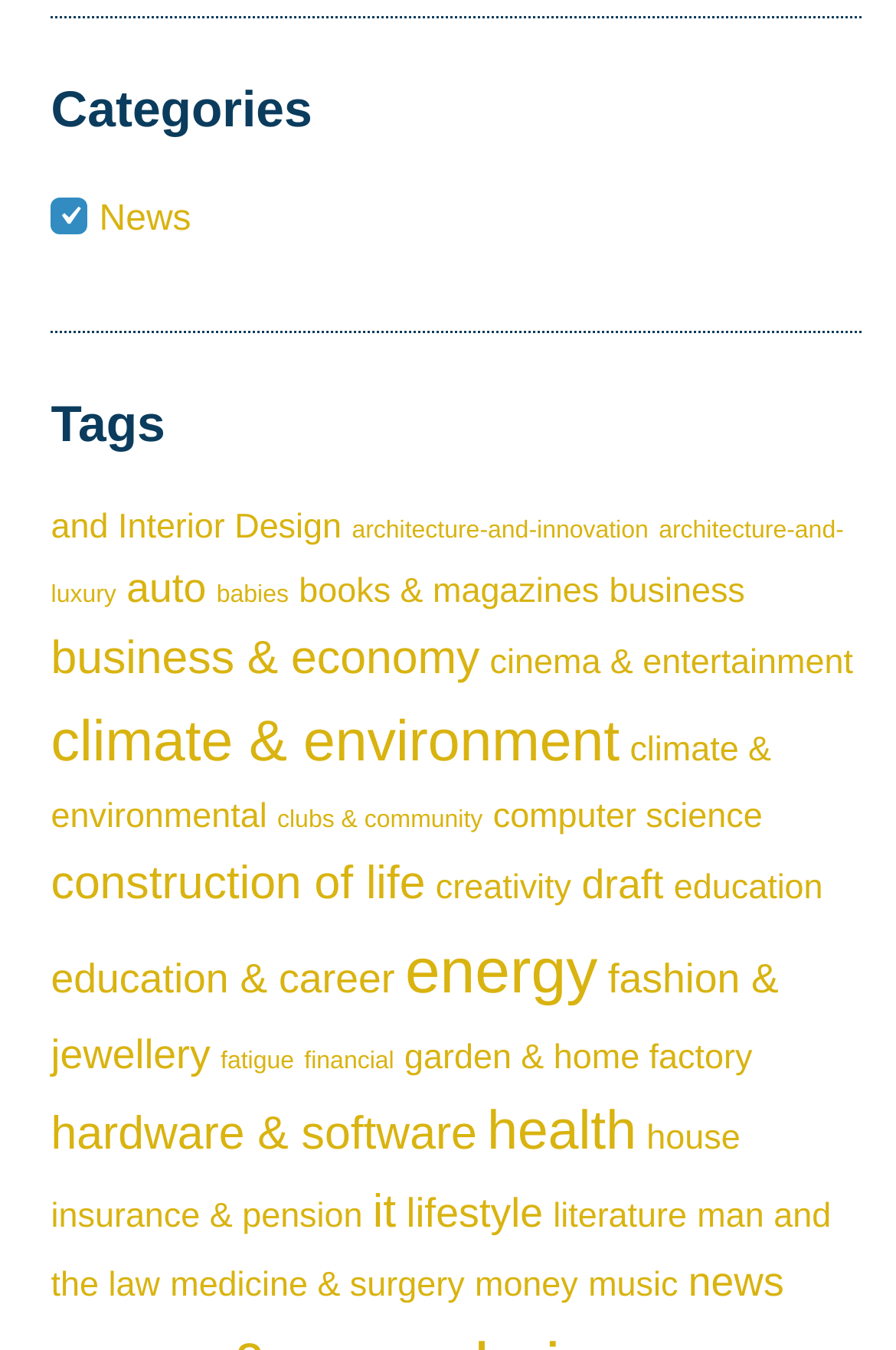Respond with a single word or phrase to the following question: How many items are in the 'climate & environment' category?

7